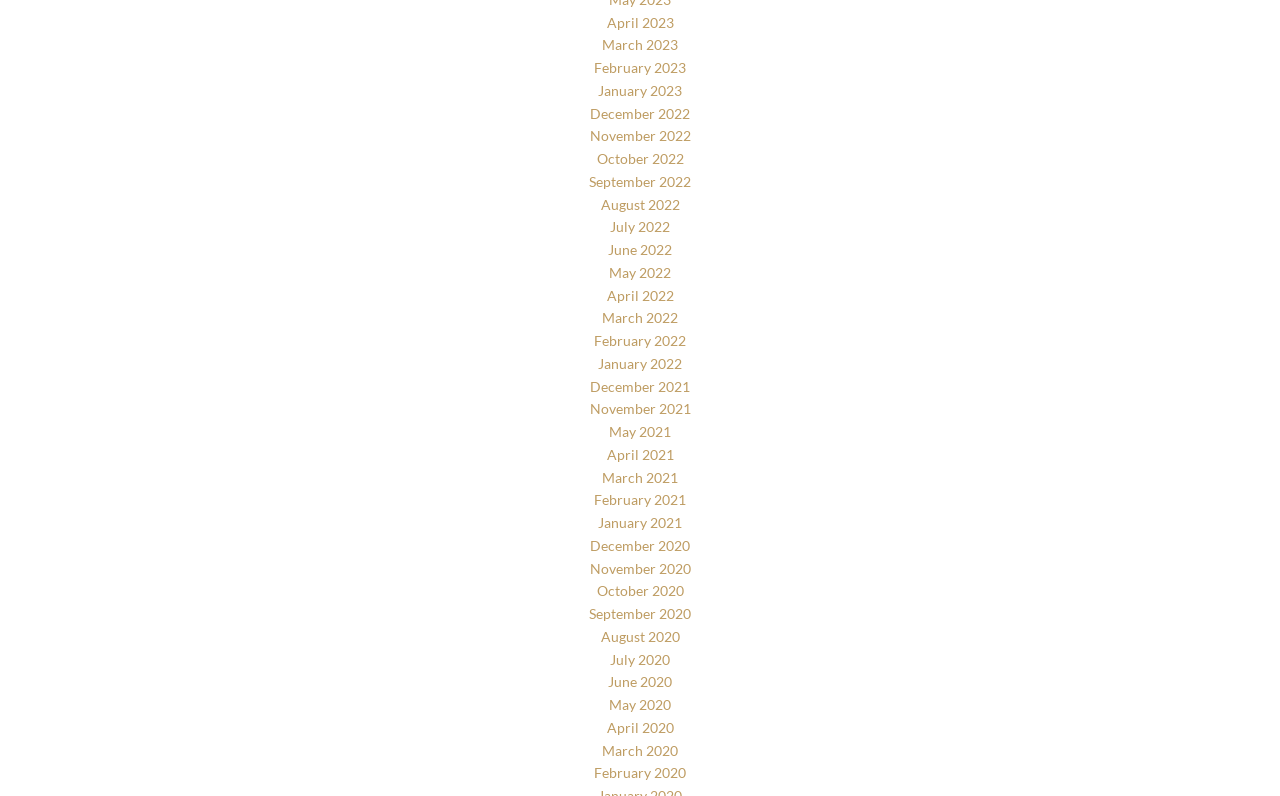Determine the bounding box coordinates of the element that should be clicked to execute the following command: "View January 2022".

[0.467, 0.446, 0.533, 0.467]